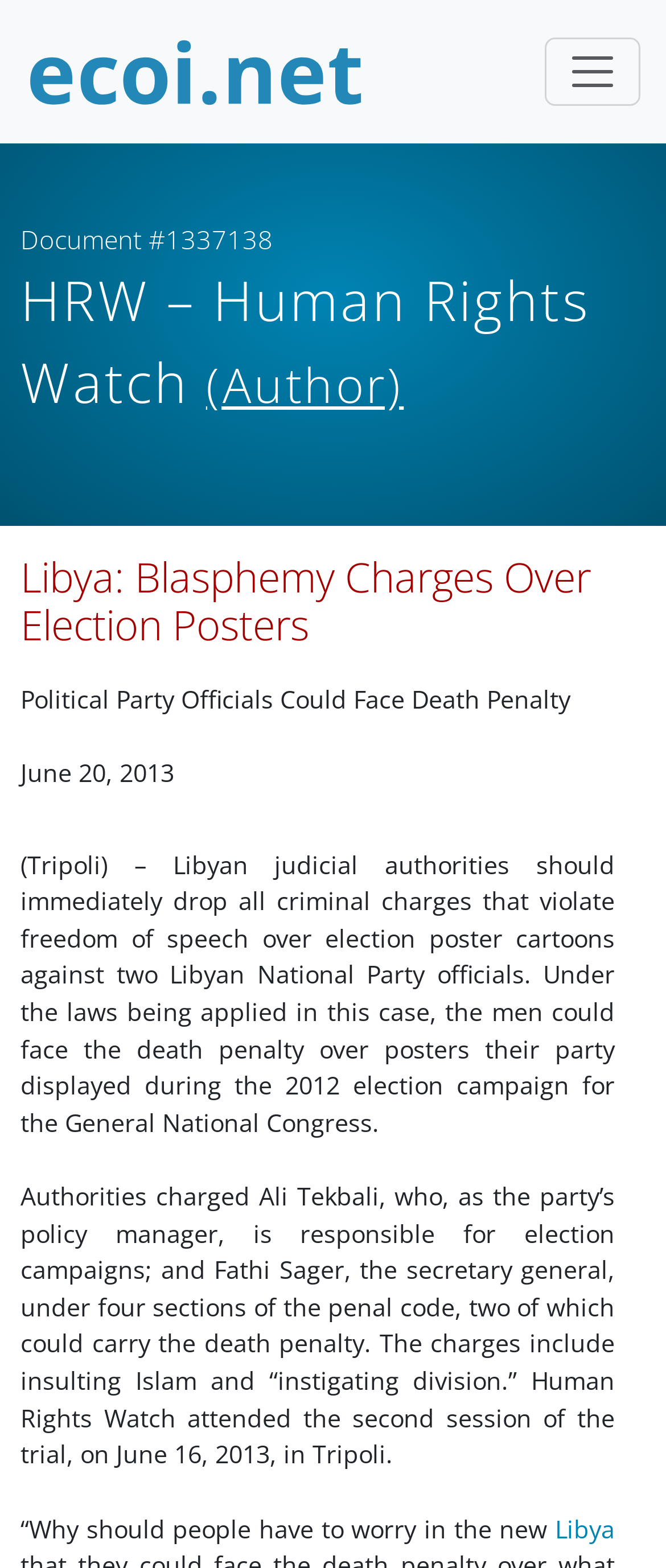What is the date of the document?
Give a single word or phrase answer based on the content of the image.

June 20, 2013